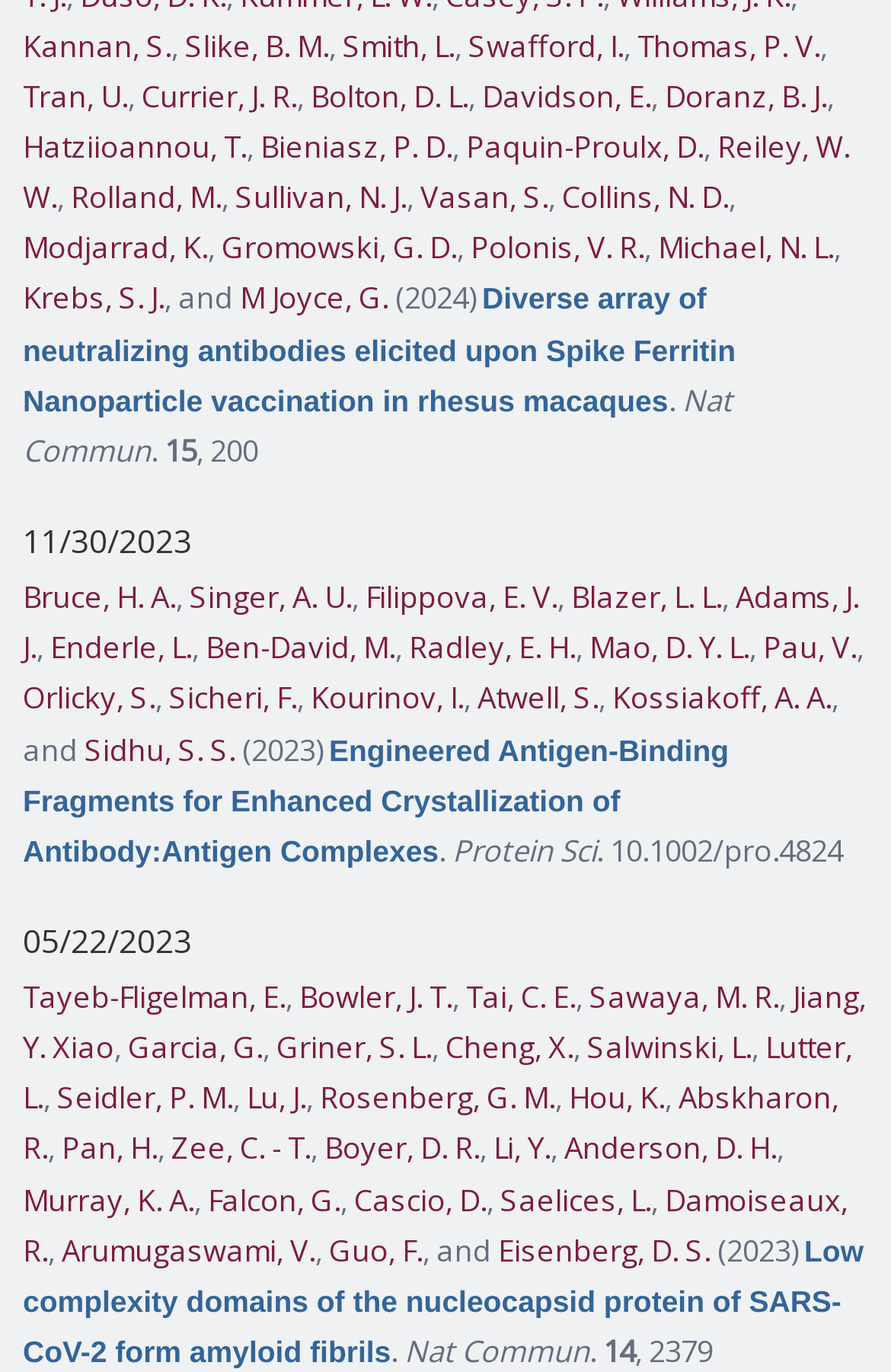Point out the bounding box coordinates of the section to click in order to follow this instruction: "Read the article 'Engineered Antigen-Binding Fragments for Enhanced Crystallization of Antibody:Antigen Complexes'".

[0.026, 0.531, 0.818, 0.634]